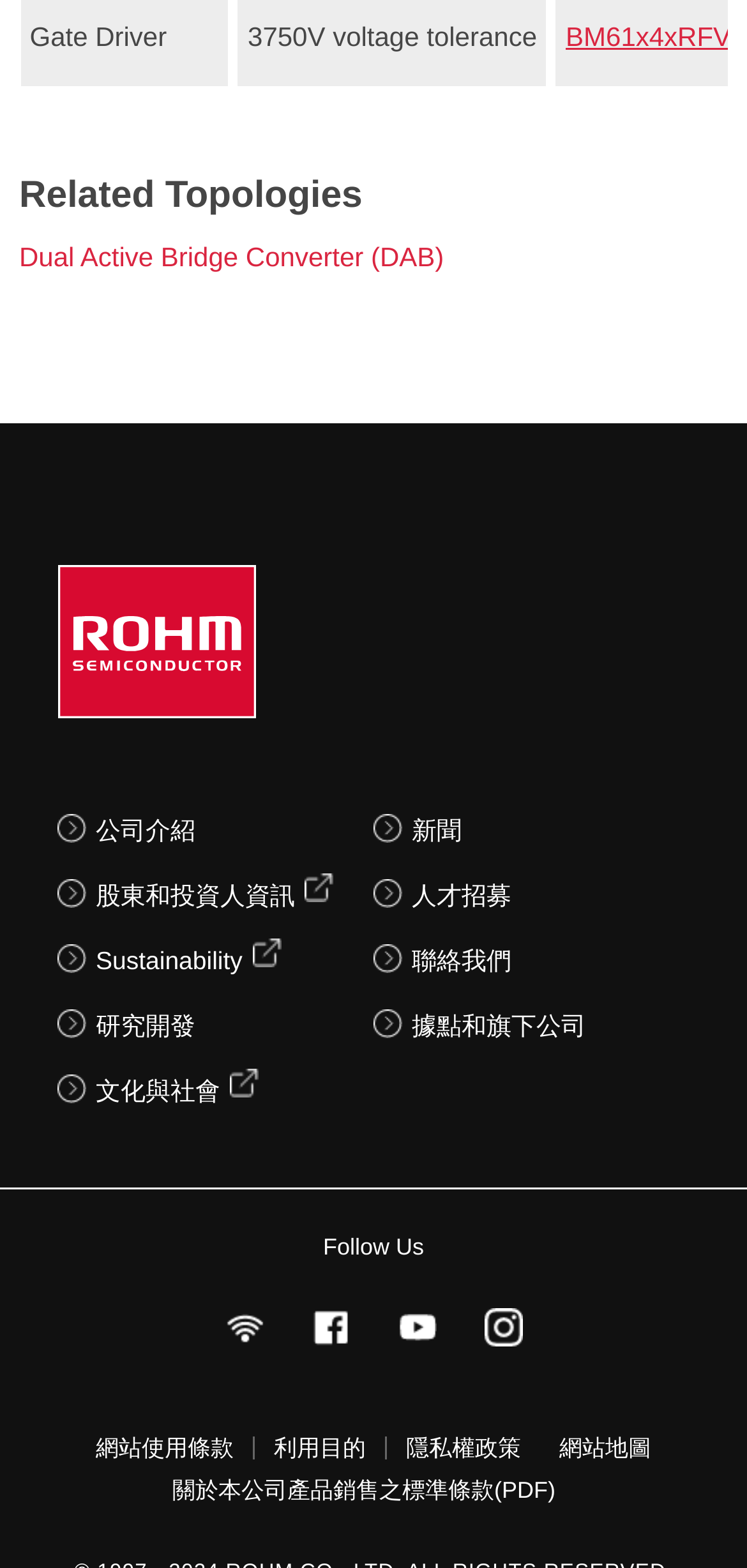How many social media links are there?
Using the visual information, answer the question in a single word or phrase.

4